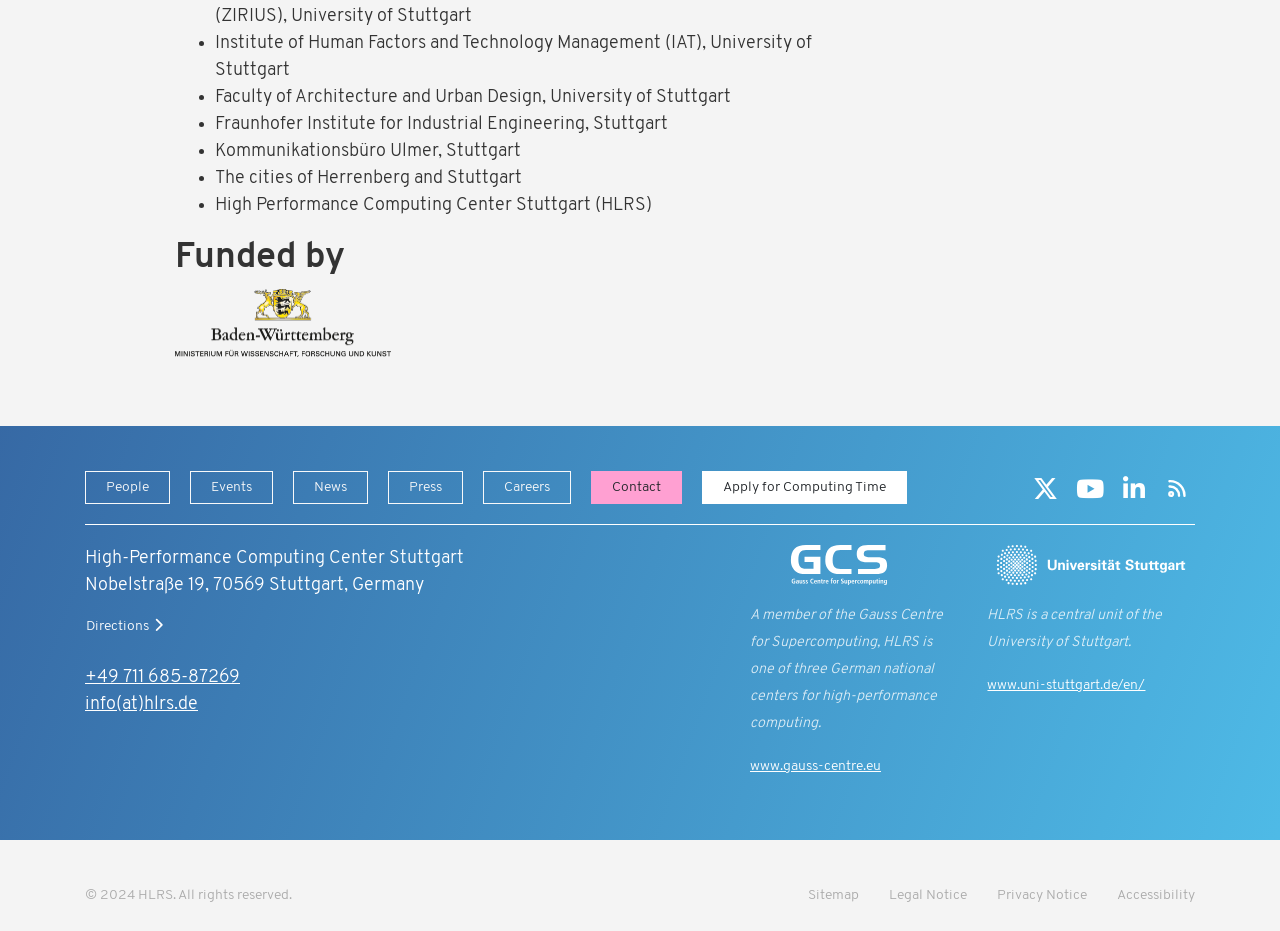Locate the bounding box coordinates of the clickable region to complete the following instruction: "Click on 'www.uni-stuttgart.de/en/'."

[0.771, 0.728, 0.895, 0.744]